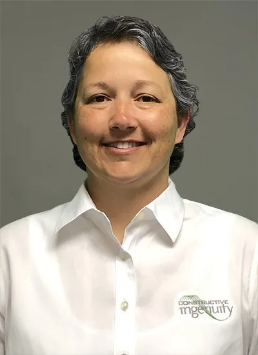Please answer the following question using a single word or phrase: 
How long has April been part of the Constructive Ingenuity team?

Since October 2019